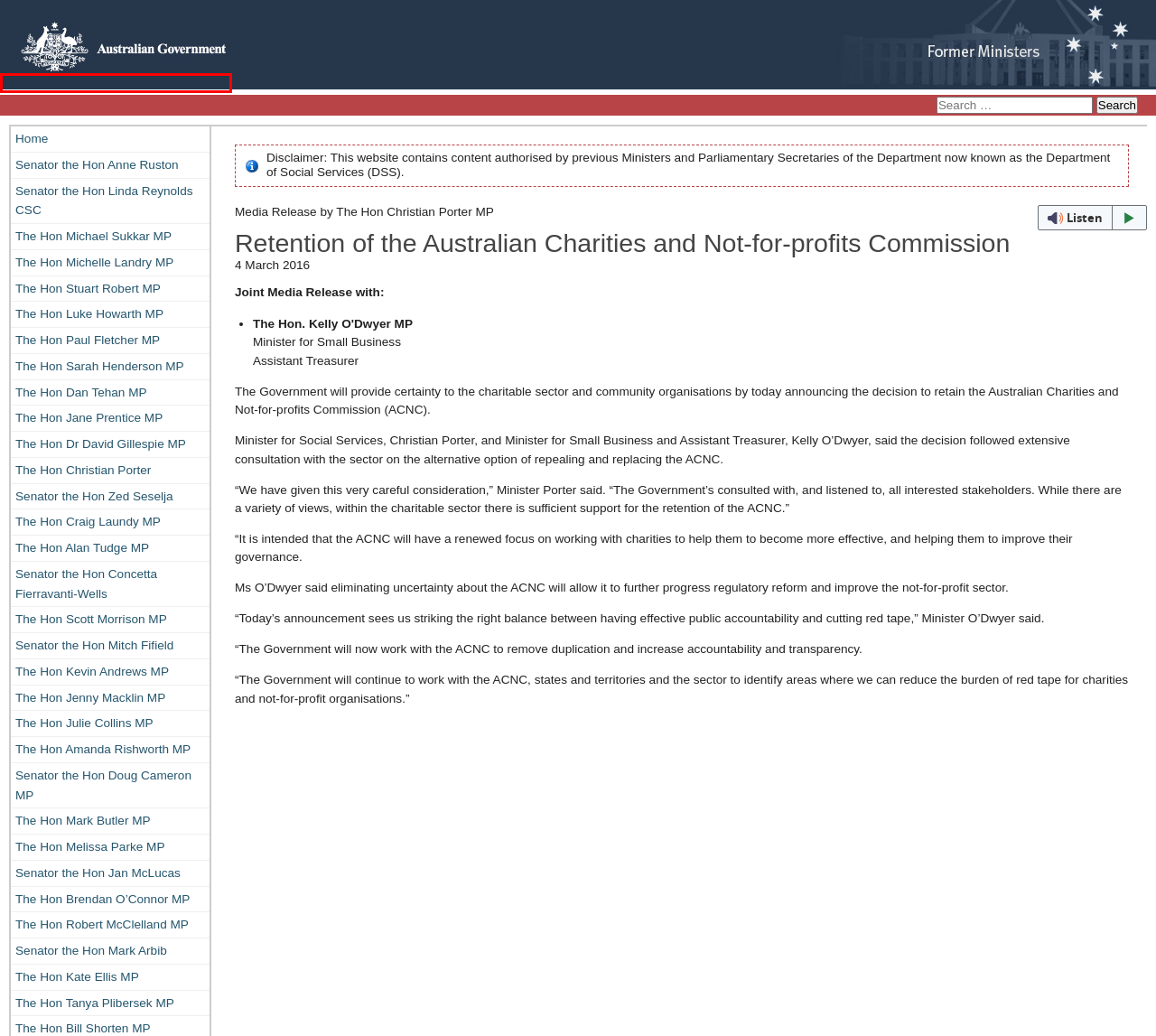Analyze the given webpage screenshot and identify the UI element within the red bounding box. Select the webpage description that best matches what you expect the new webpage to look like after clicking the element. Here are the candidates:
A. The Hon Dr David Gillespie MP | Former Ministers and Parliamentary Secretaries
B. The Hon Kevin Andrews MP | Former Ministers and Parliamentary Secretaries
C. The Hon Robert McClelland MP | Former Ministers and Parliamentary Secretaries
D. Former Ministers and Parliamentary Secretaries
E. The Hon Scott Morrison MP | Former Ministers and Parliamentary Secretaries
F. Senator the Hon Mitch Fifield | Former Ministers and Parliamentary Secretaries
G. The Hon Stuart Robert MP | Former Ministers and Parliamentary Secretaries
H. The Hon Amanda Rishworth MP | Former Ministers and Parliamentary Secretaries

D